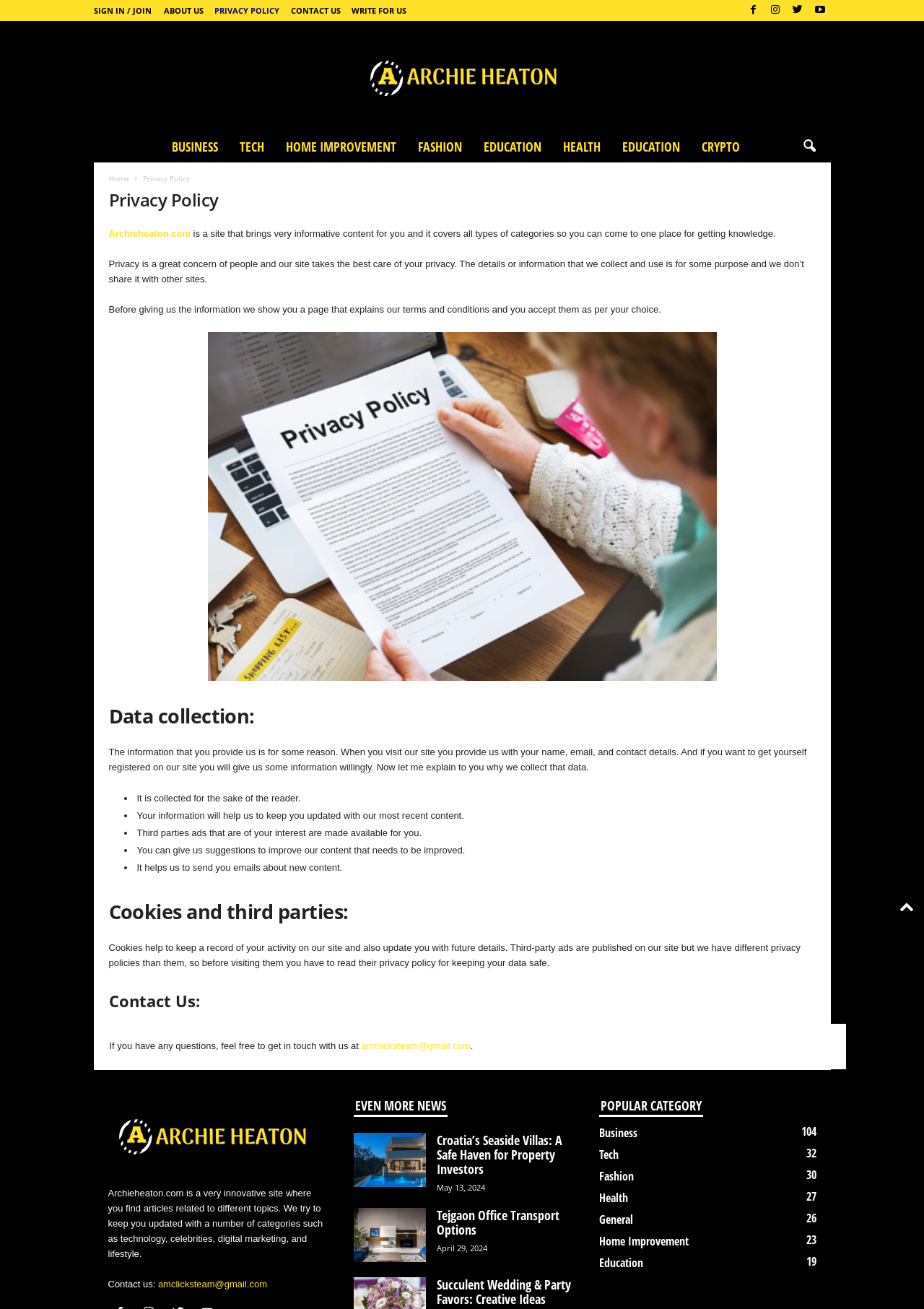Answer the question using only one word or a concise phrase: What is the date of the article 'Tejgaon Office Transport Options'?

April 29, 2024